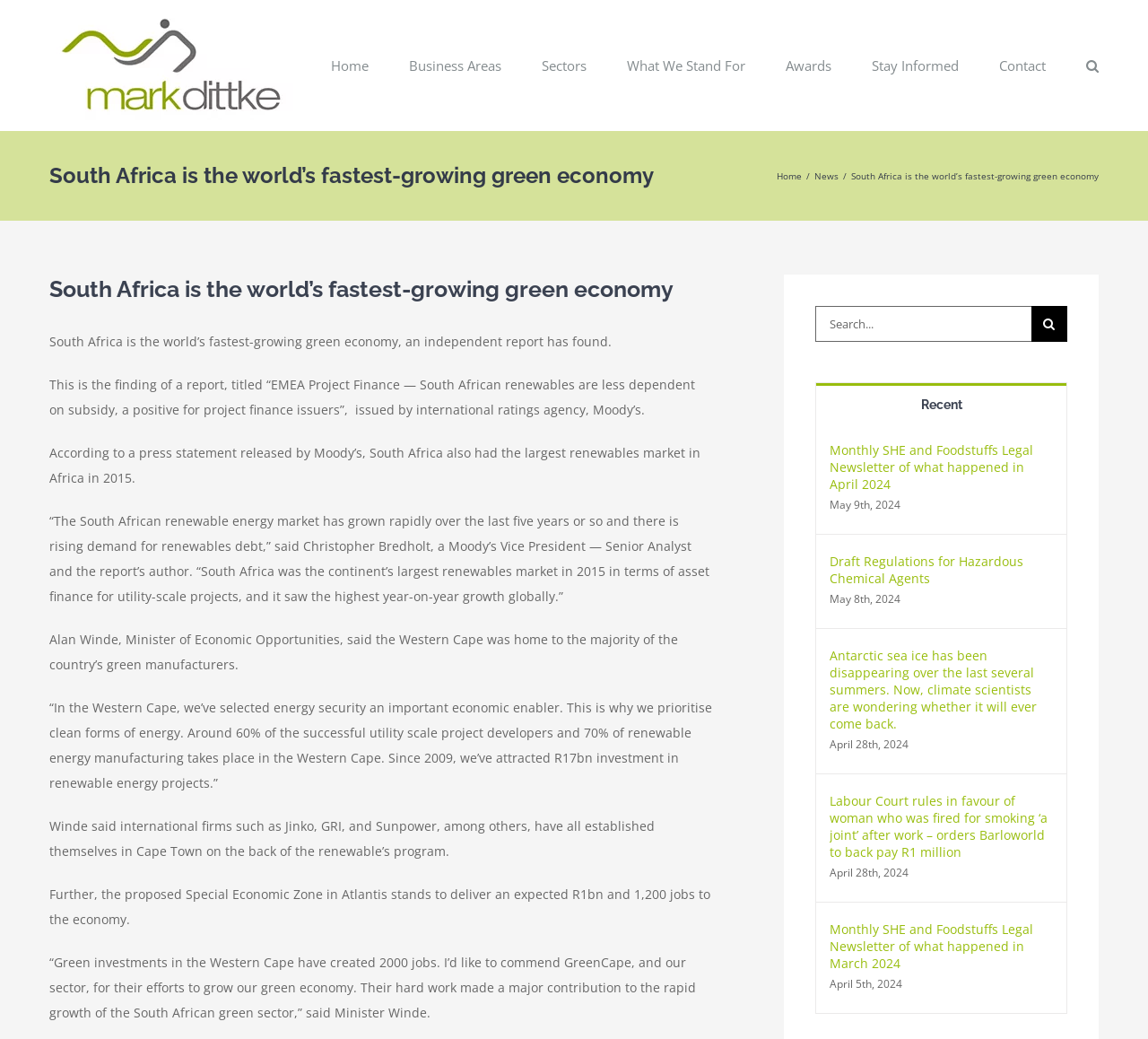What is the expected investment in the proposed Special Economic Zone in Atlantis?
Refer to the screenshot and deliver a thorough answer to the question presented.

I found the answer by reading the text in the article, which states that 'Further, the proposed Special Economic Zone in Atlantis stands to deliver an expected R1bn and 1,200 jobs to the economy'. This suggests that the expected investment is R1 billion.